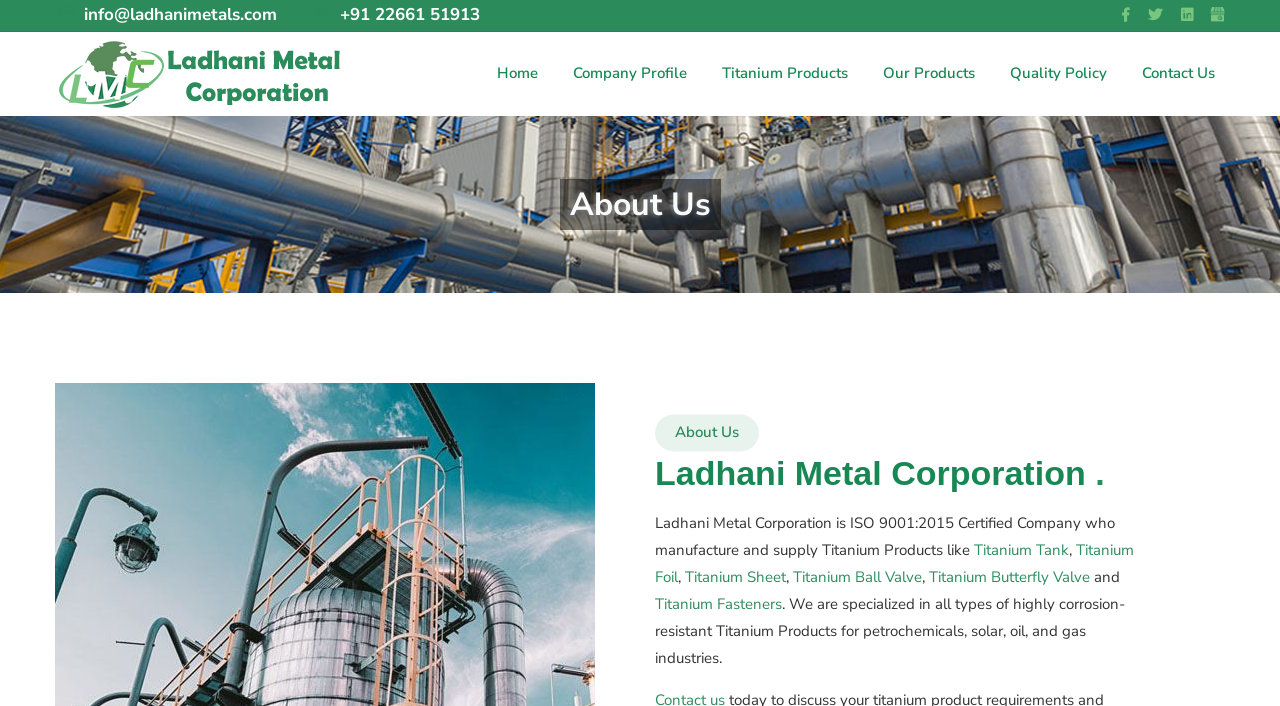Analyze the image and give a detailed response to the question:
What type of products does Ladhani Metal Corporation manufacture?

I found this information by reading the text on the webpage, specifically the section that describes the company's products. The text states that Ladhani Metal Corporation is a manufacturer and supplier of Titanium Products, including Titanium Tank, Titanium Foil, Titanium Sheet, and more.